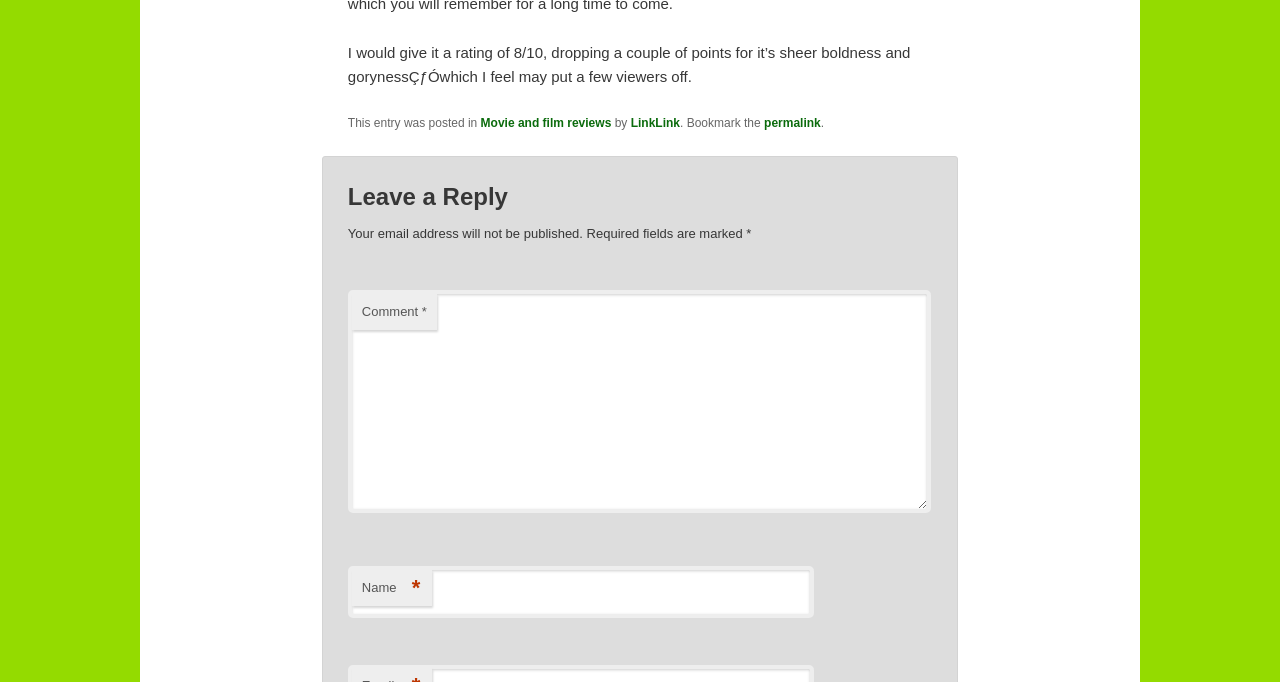Please find the bounding box coordinates (top-left x, top-left y, bottom-right x, bottom-right y) in the screenshot for the UI element described as follows: parent_node: Comment * name="comment"

[0.272, 0.426, 0.727, 0.753]